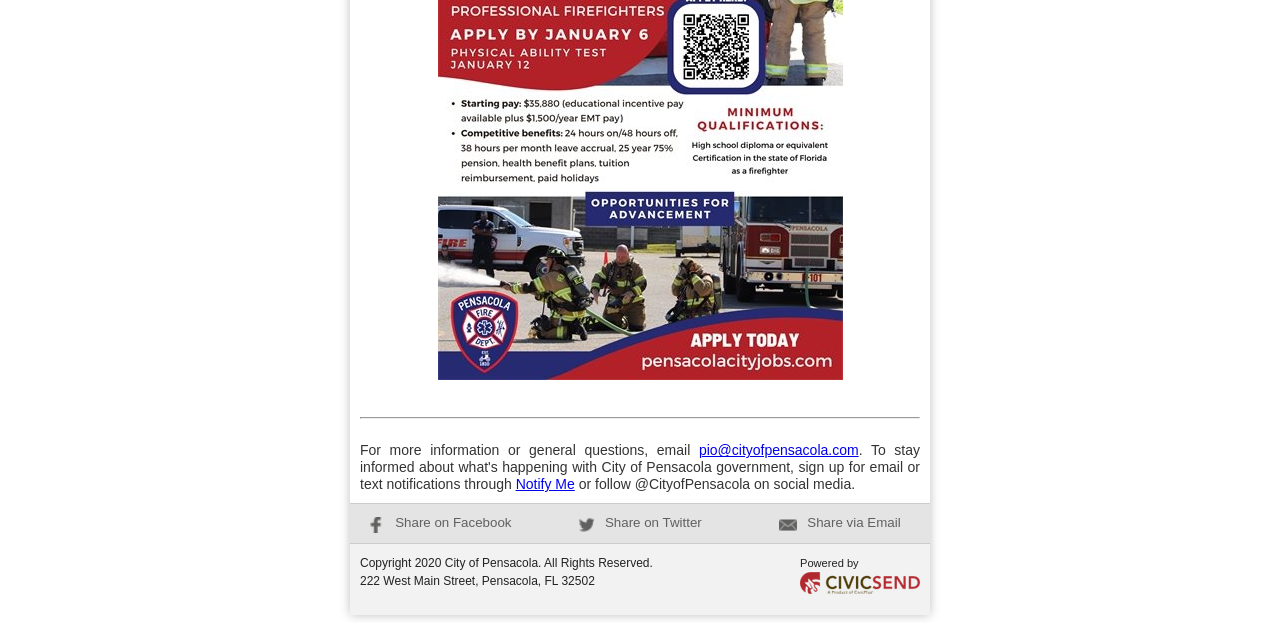Given the element description pio@cityofpensacola.com, predict the bounding box coordinates for the UI element in the webpage screenshot. The format should be (top-left x, top-left y, bottom-right x, bottom-right y), and the values should be between 0 and 1.

[0.546, 0.71, 0.671, 0.736]